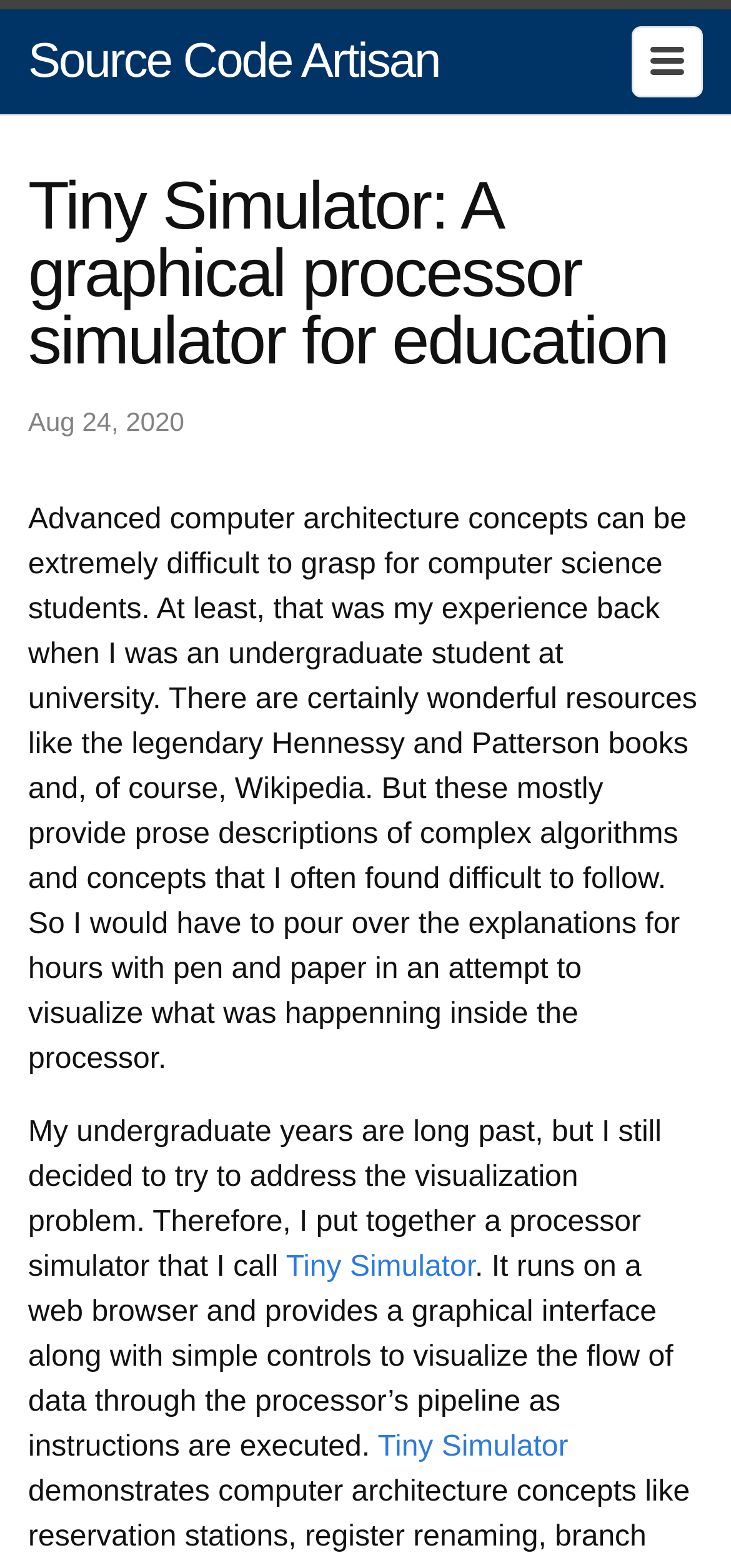Identify and provide the main heading of the webpage.

Tiny Simulator: A graphical processor simulator for education